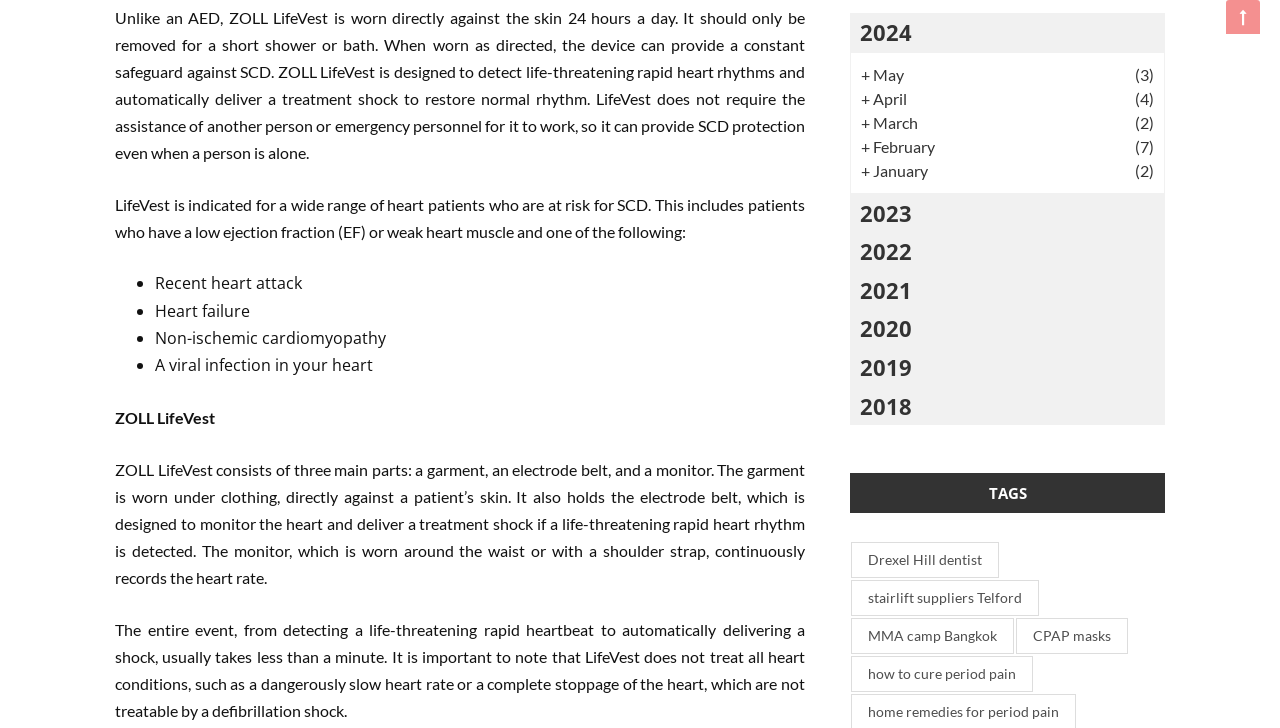What are the three main parts of ZOLL LifeVest?
Please provide a comprehensive answer based on the information in the image.

According to the text, ZOLL LifeVest consists of three main parts: a garment, an electrode belt, and a monitor. The garment is worn under clothing, directly against a patient's skin, and holds the electrode belt, which monitors the heart and delivers a treatment shock if necessary. The monitor continuously records the heart rate.